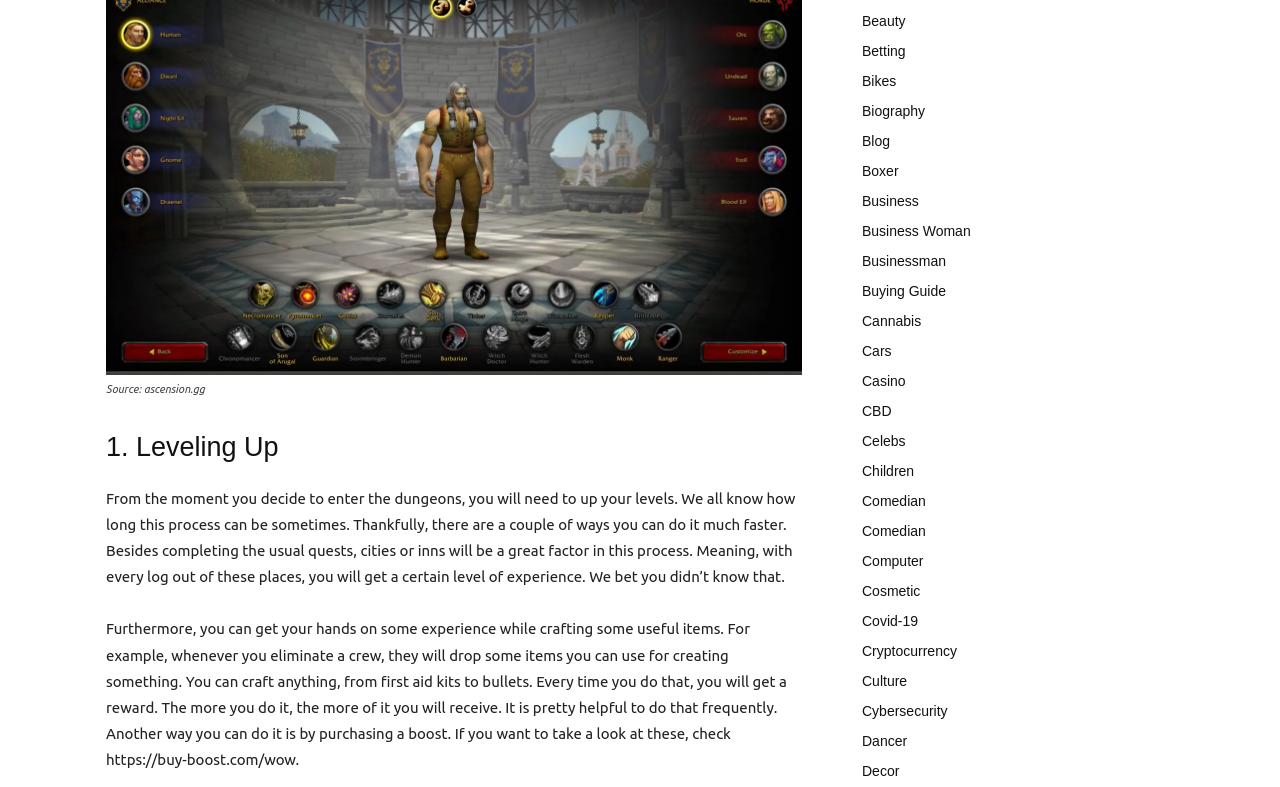Locate the bounding box of the UI element described in the following text: "Beauty".

[0.673, 0.017, 0.707, 0.037]